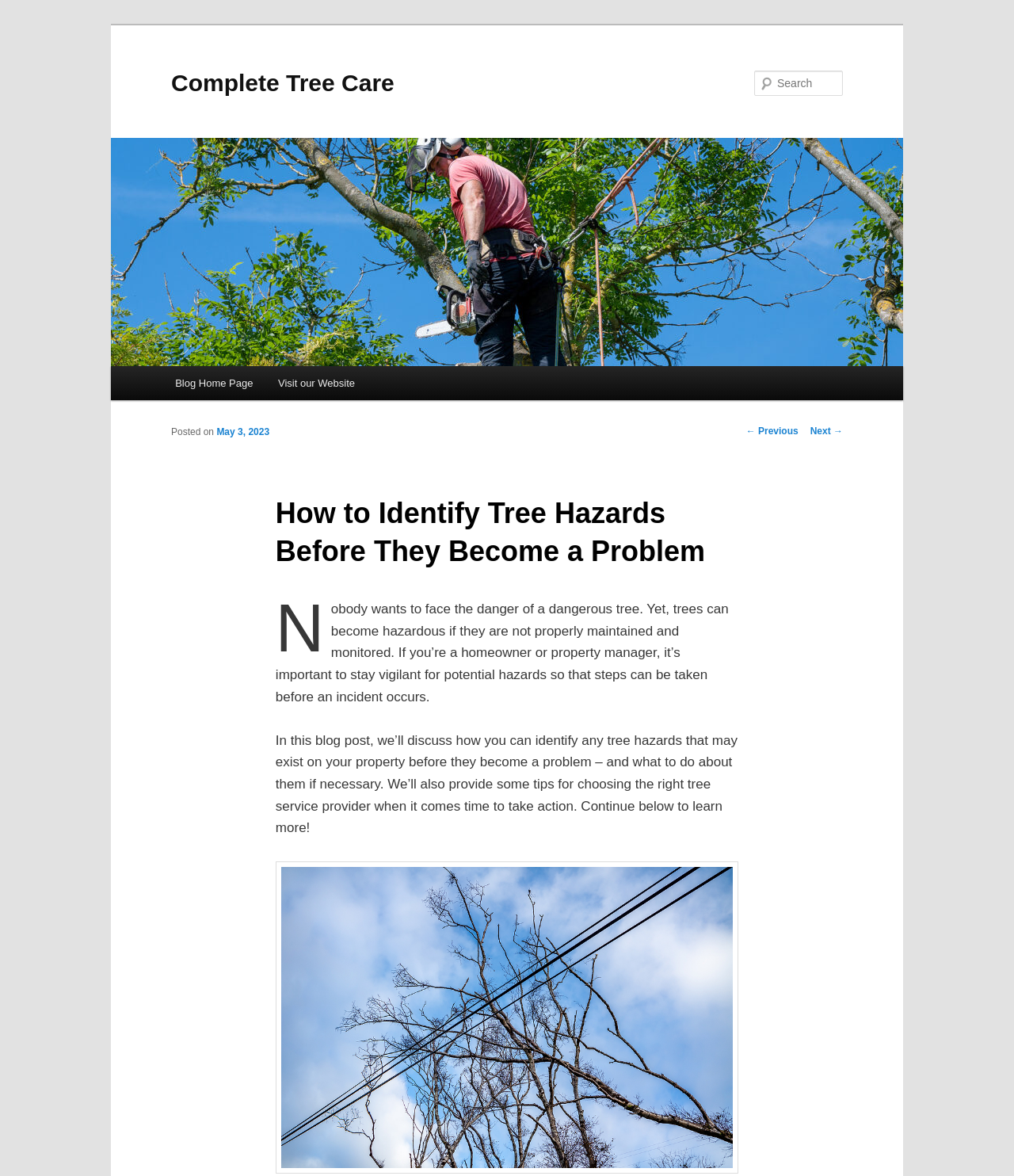Highlight the bounding box coordinates of the region I should click on to meet the following instruction: "Search for a term".

[0.744, 0.06, 0.831, 0.082]